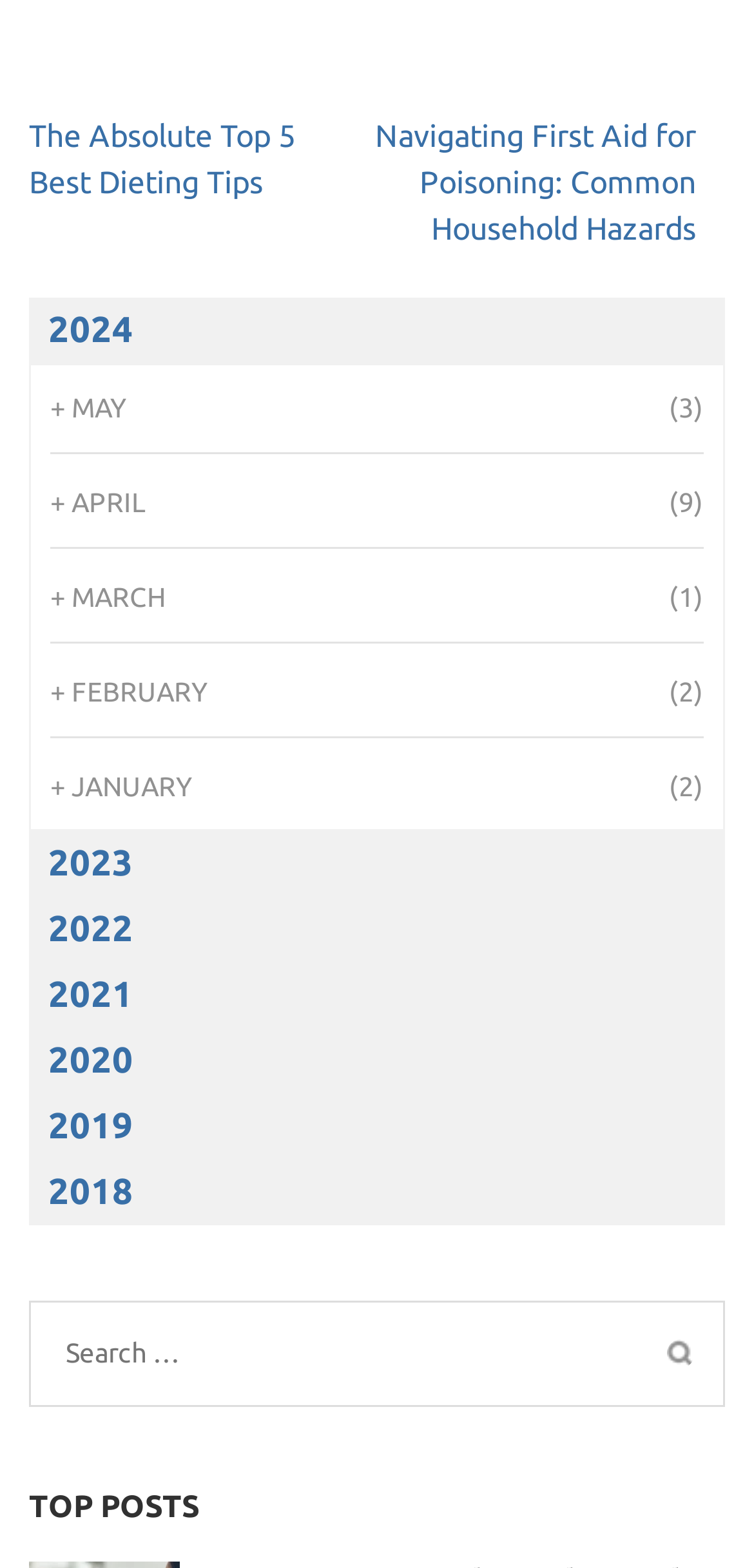What is the category of posts above '2024'?
Using the screenshot, give a one-word or short phrase answer.

Posts